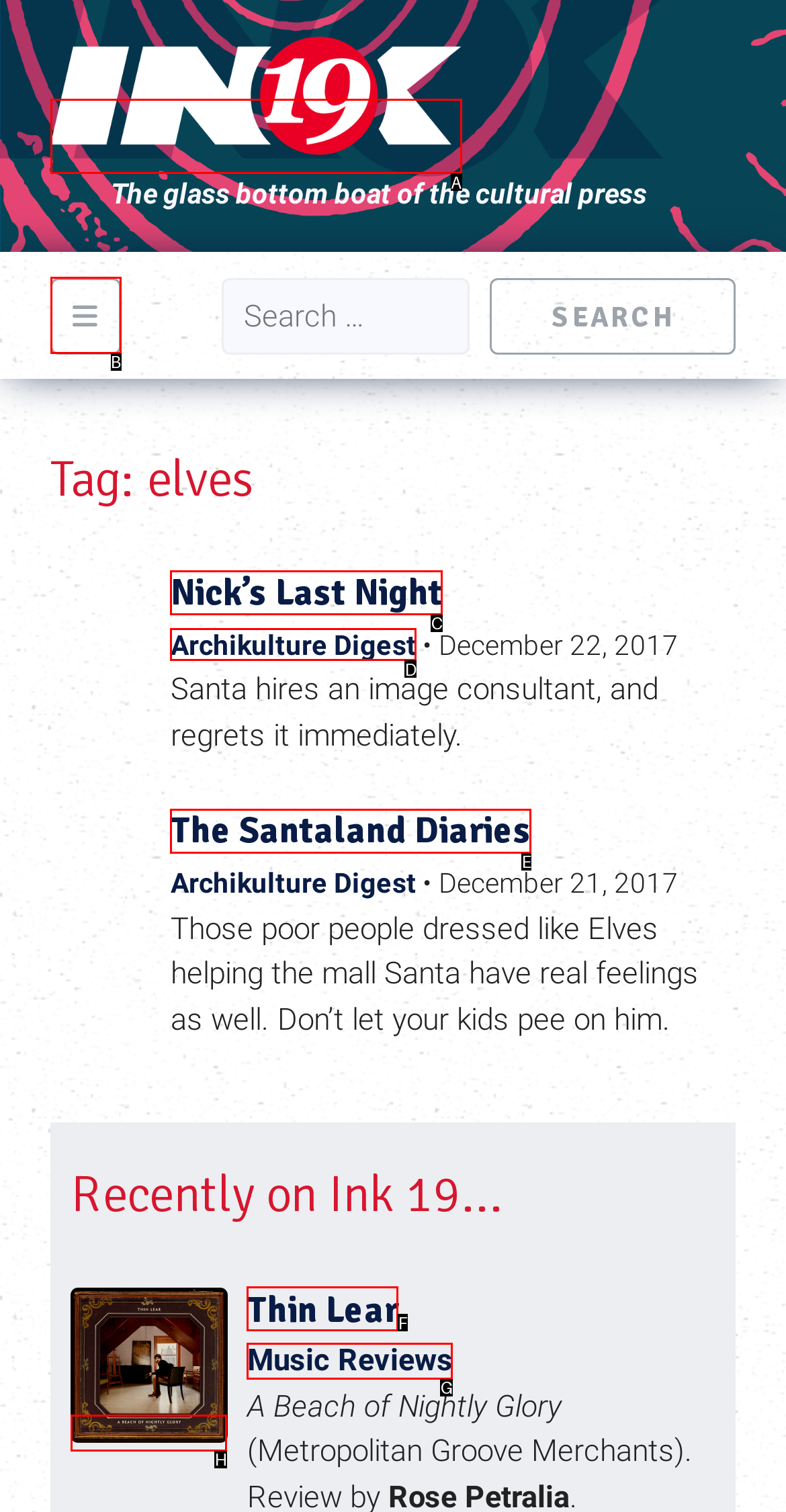Examine the description: The Santaland Diaries and indicate the best matching option by providing its letter directly from the choices.

E